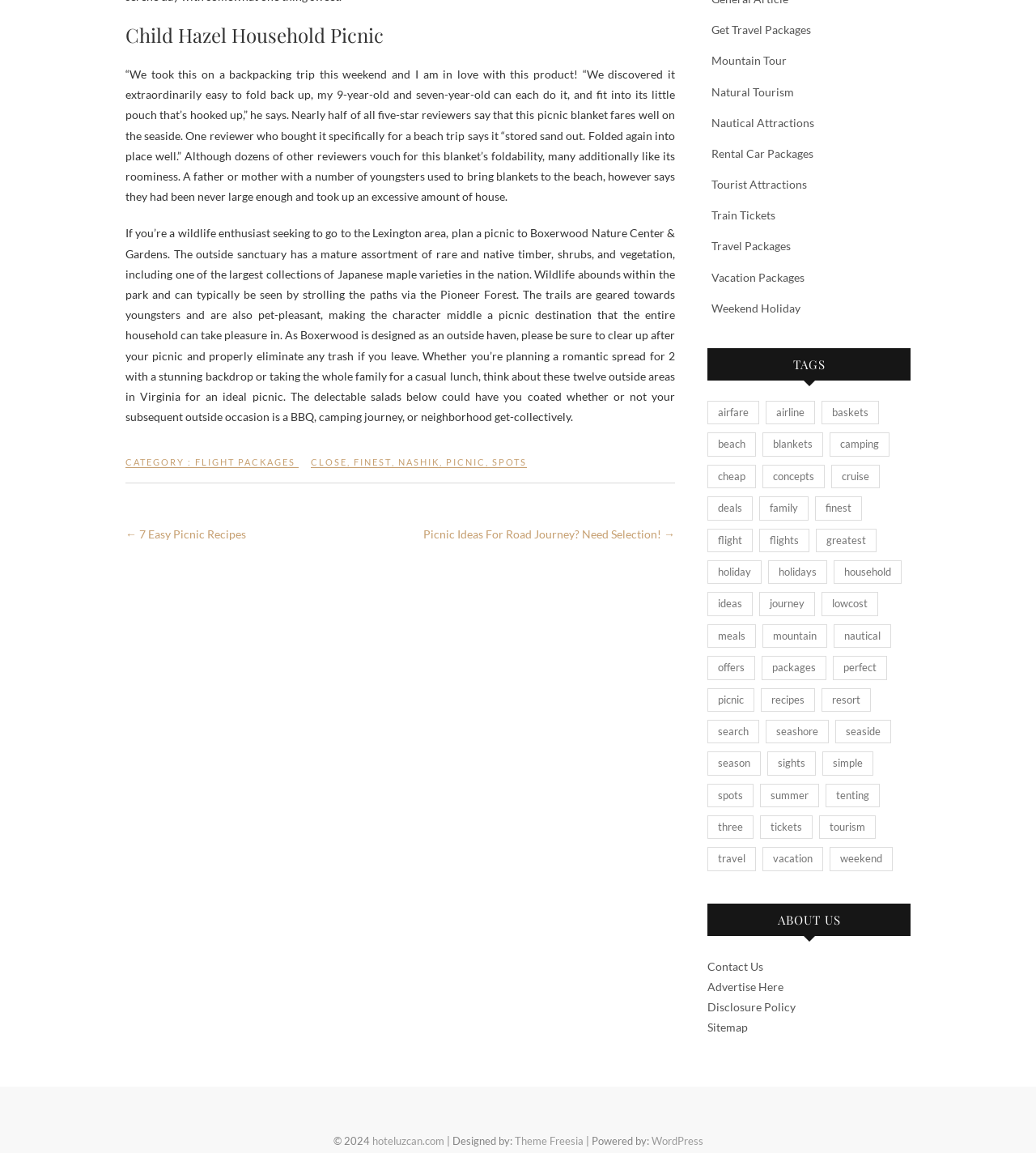Please find the bounding box coordinates of the element's region to be clicked to carry out this instruction: "Click on 'Get Travel Packages'".

[0.687, 0.02, 0.783, 0.032]